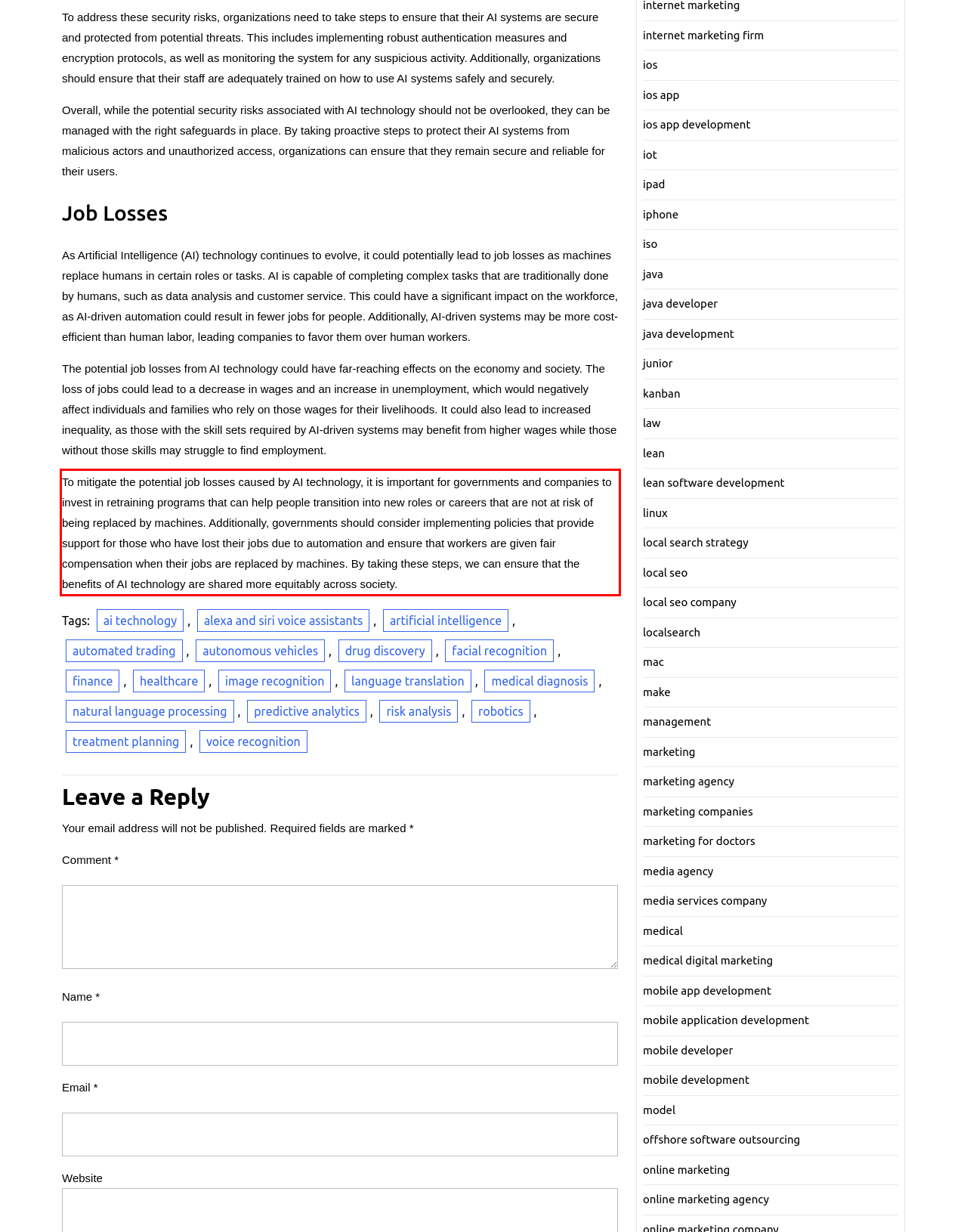Perform OCR on the text inside the red-bordered box in the provided screenshot and output the content.

To mitigate the potential job losses caused by AI technology, it is important for governments and companies to invest in retraining programs that can help people transition into new roles or careers that are not at risk of being replaced by machines. Additionally, governments should consider implementing policies that provide support for those who have lost their jobs due to automation and ensure that workers are given fair compensation when their jobs are replaced by machines. By taking these steps, we can ensure that the benefits of AI technology are shared more equitably across society.